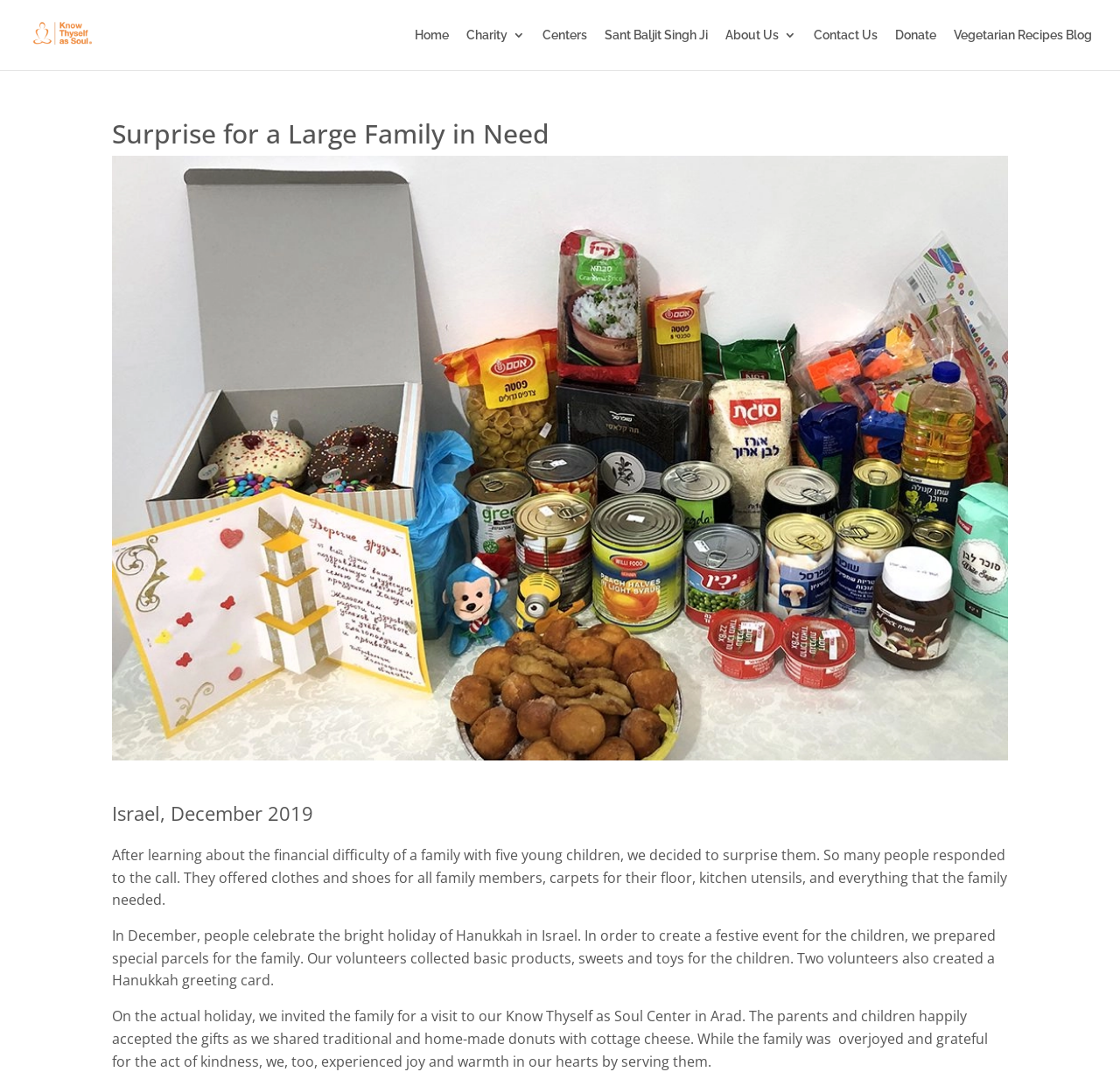Determine the bounding box coordinates (top-left x, top-left y, bottom-right x, bottom-right y) of the UI element described in the following text: Donate

[0.799, 0.027, 0.836, 0.064]